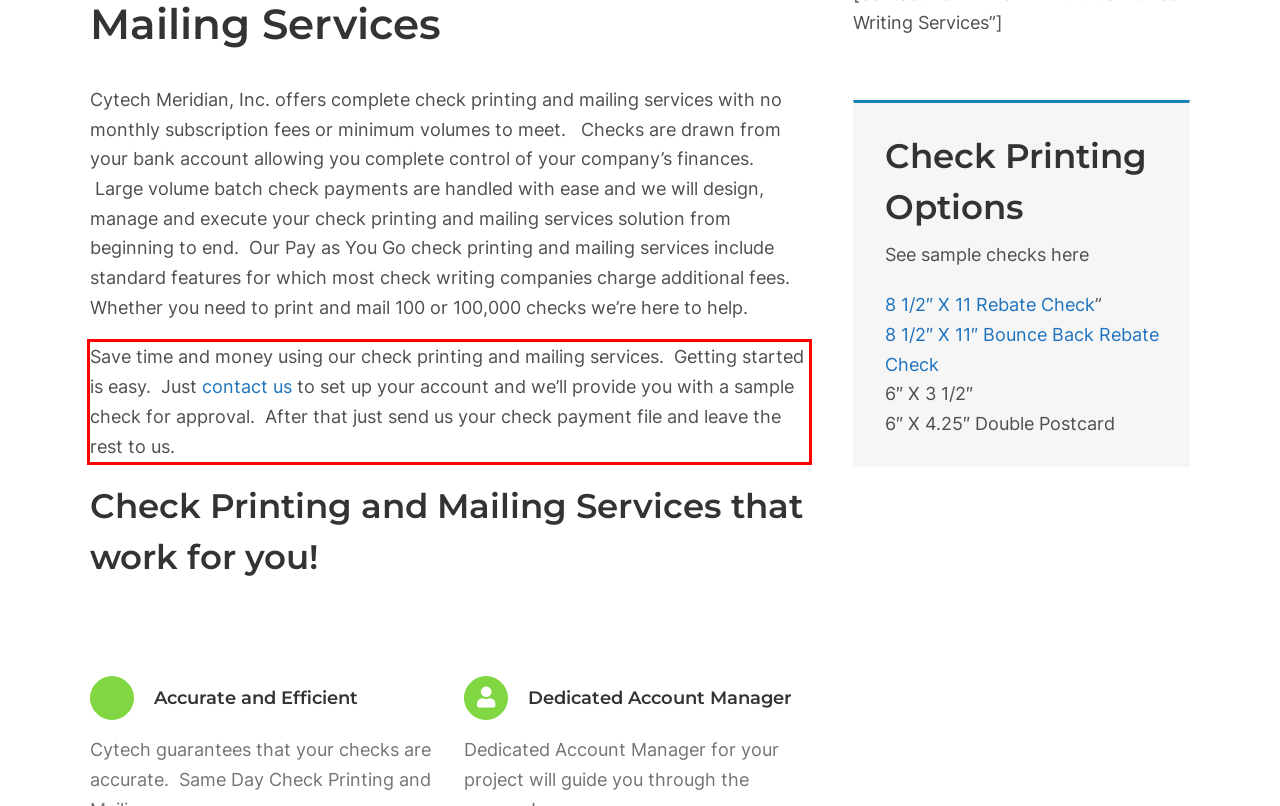Using the provided webpage screenshot, recognize the text content in the area marked by the red bounding box.

Save time and money using our check printing and mailing services. Getting started is easy. Just contact us to set up your account and we’ll provide you with a sample check for approval. After that just send us your check payment file and leave the rest to us.